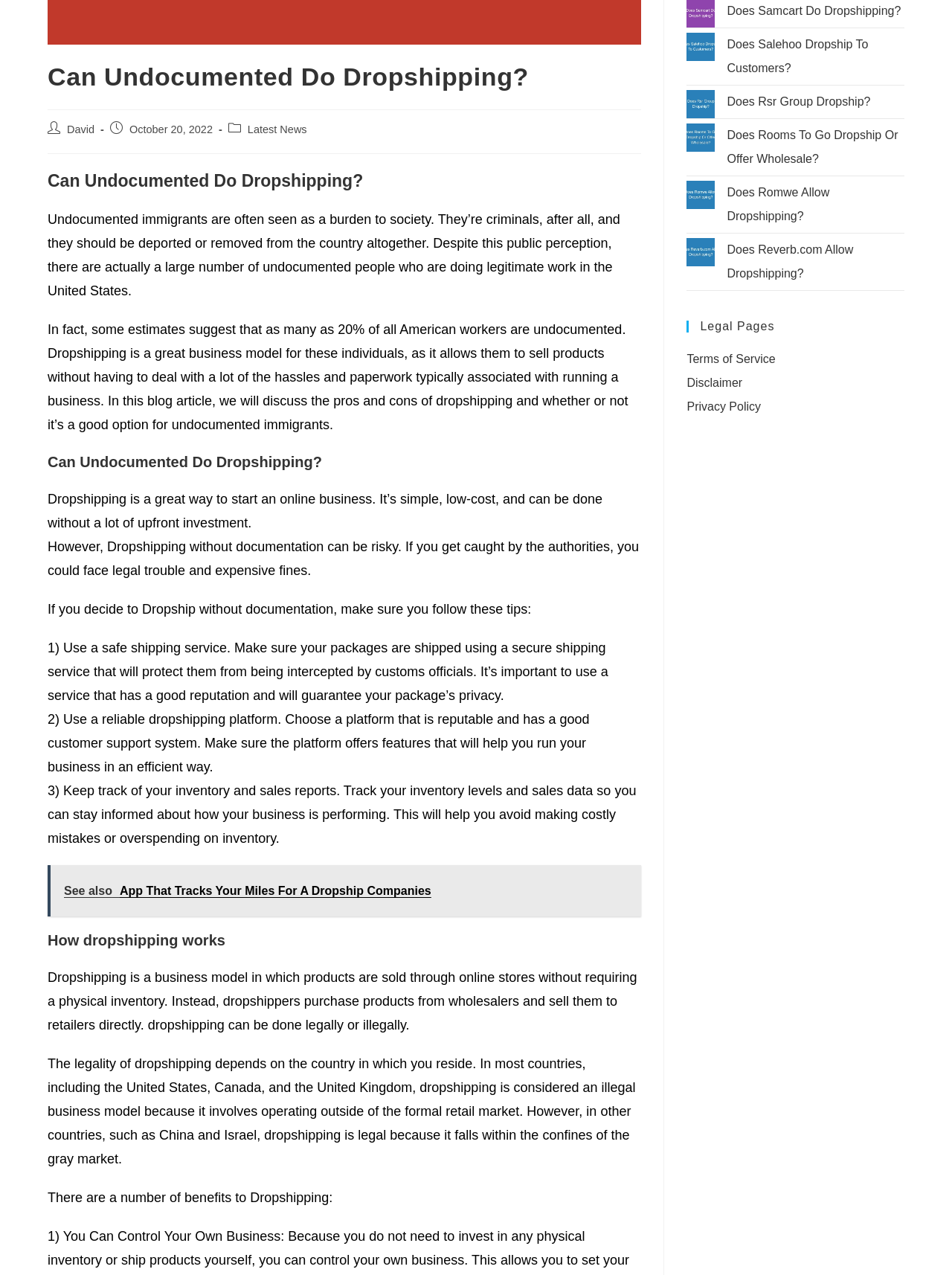Identify the bounding box of the HTML element described here: "David". Provide the coordinates as four float numbers between 0 and 1: [left, top, right, bottom].

[0.07, 0.097, 0.099, 0.106]